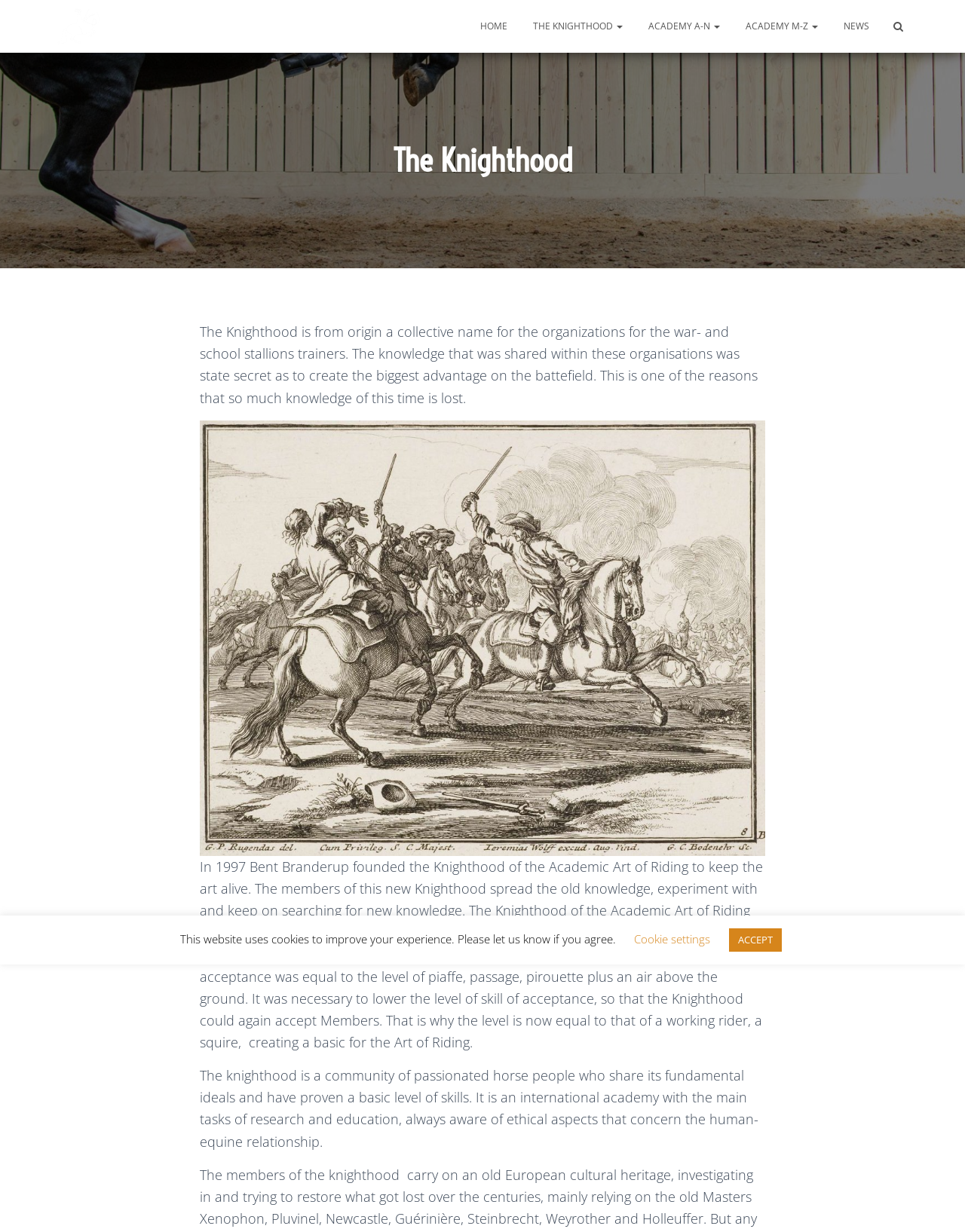Please answer the following question using a single word or phrase: What is the name of the organization founded by Bent Branderup?

Knighthood of the Academic Art of Riding